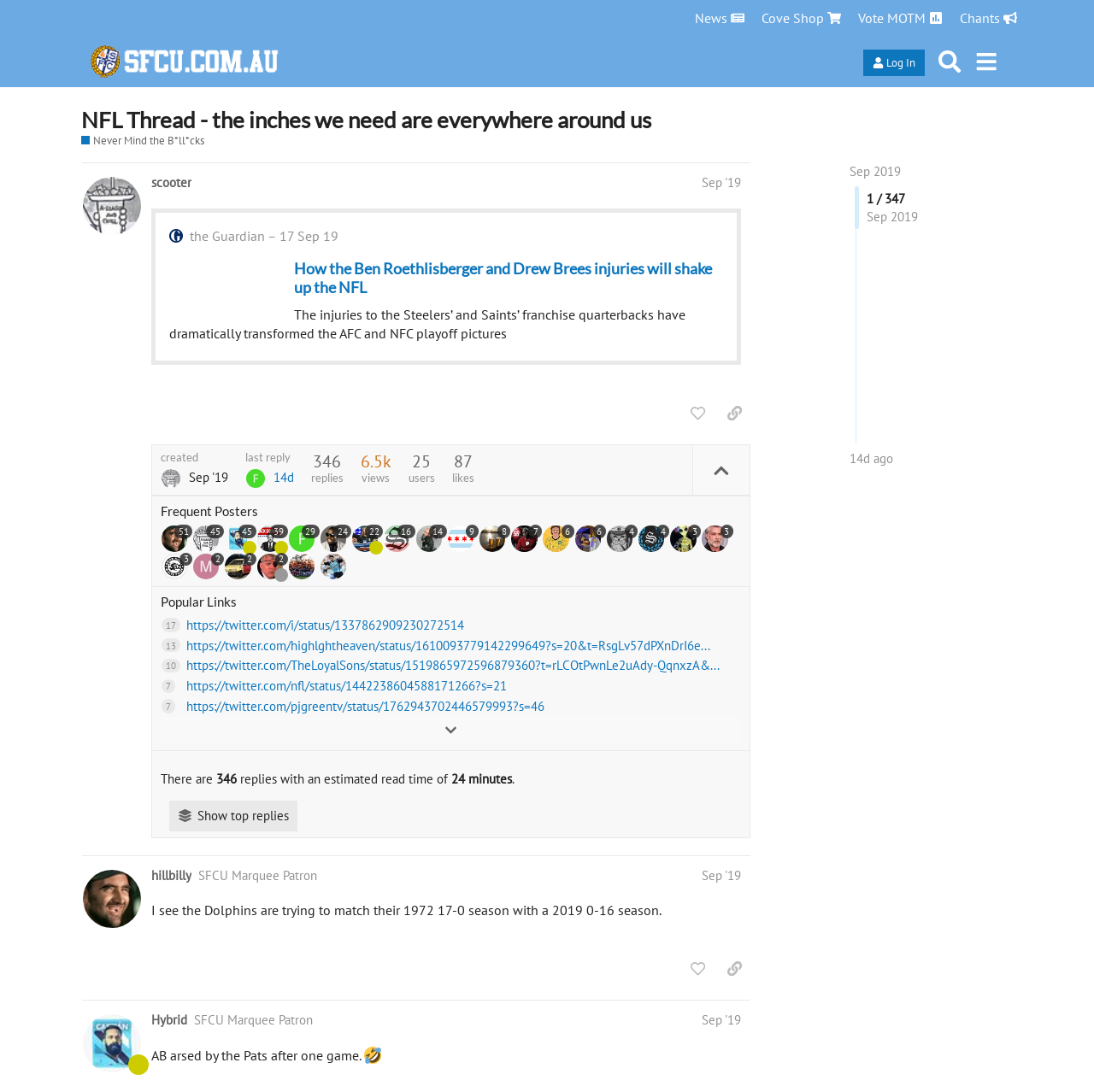Identify the bounding box coordinates of the area you need to click to perform the following instruction: "Click on the 'Log In' button".

[0.789, 0.046, 0.845, 0.07]